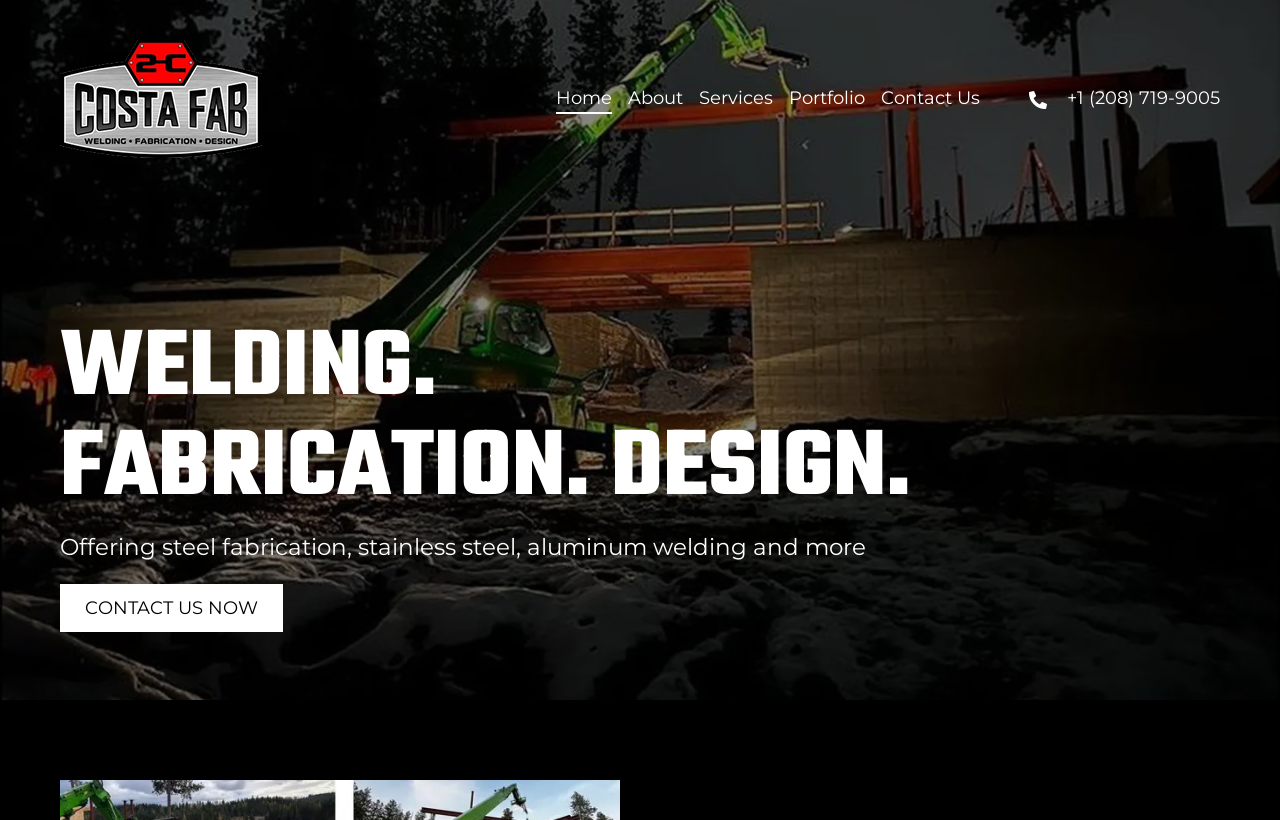Please identify the bounding box coordinates of the element's region that should be clicked to execute the following instruction: "View the Services offered". The bounding box coordinates must be four float numbers between 0 and 1, i.e., [left, top, right, bottom].

[0.546, 0.102, 0.604, 0.139]